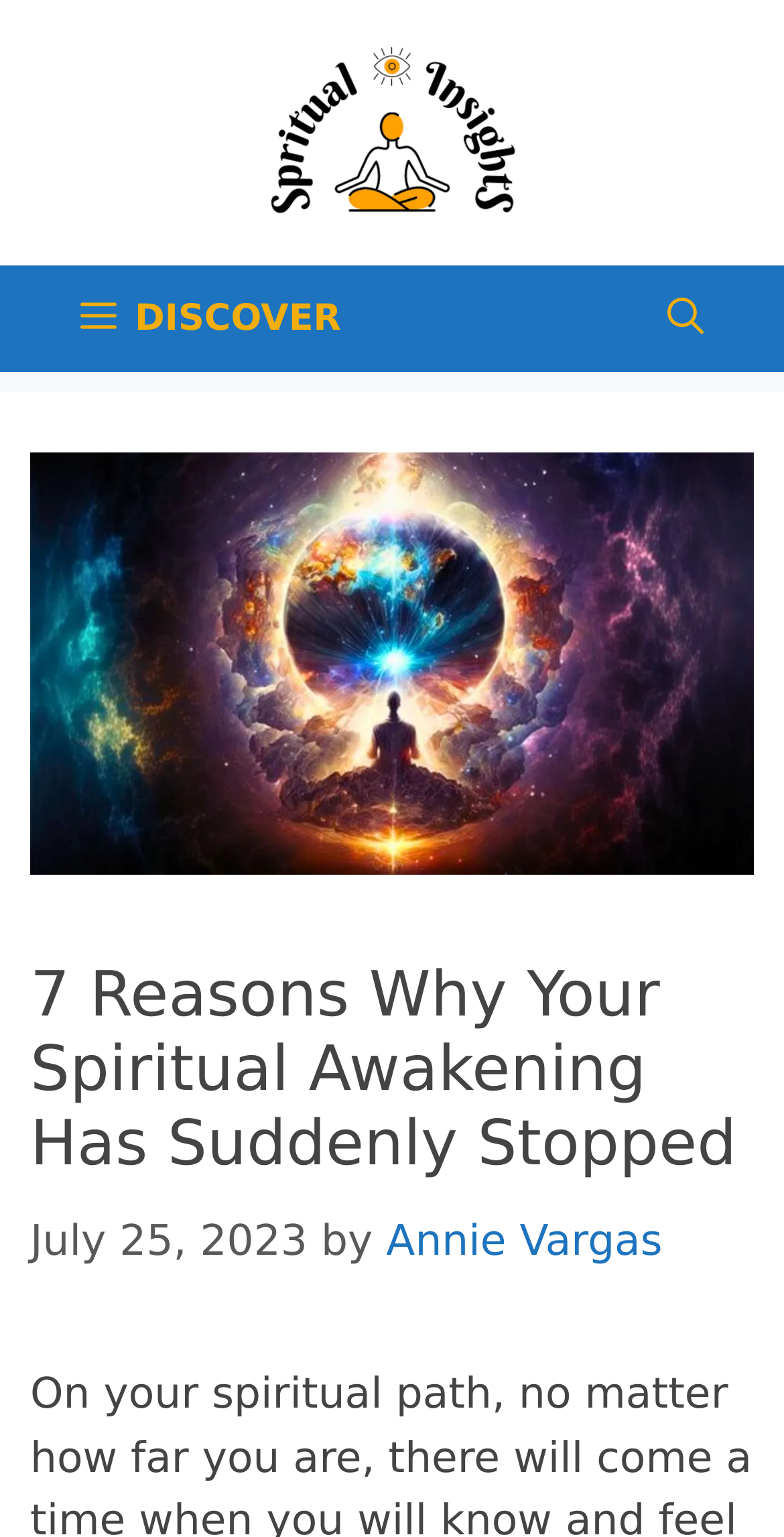Using the given description, provide the bounding box coordinates formatted as (top-left x, top-left y, bottom-right x, bottom-right y), with all values being floating point numbers between 0 and 1. Description: alt="Spiritual Insights"

[0.256, 0.069, 0.744, 0.1]